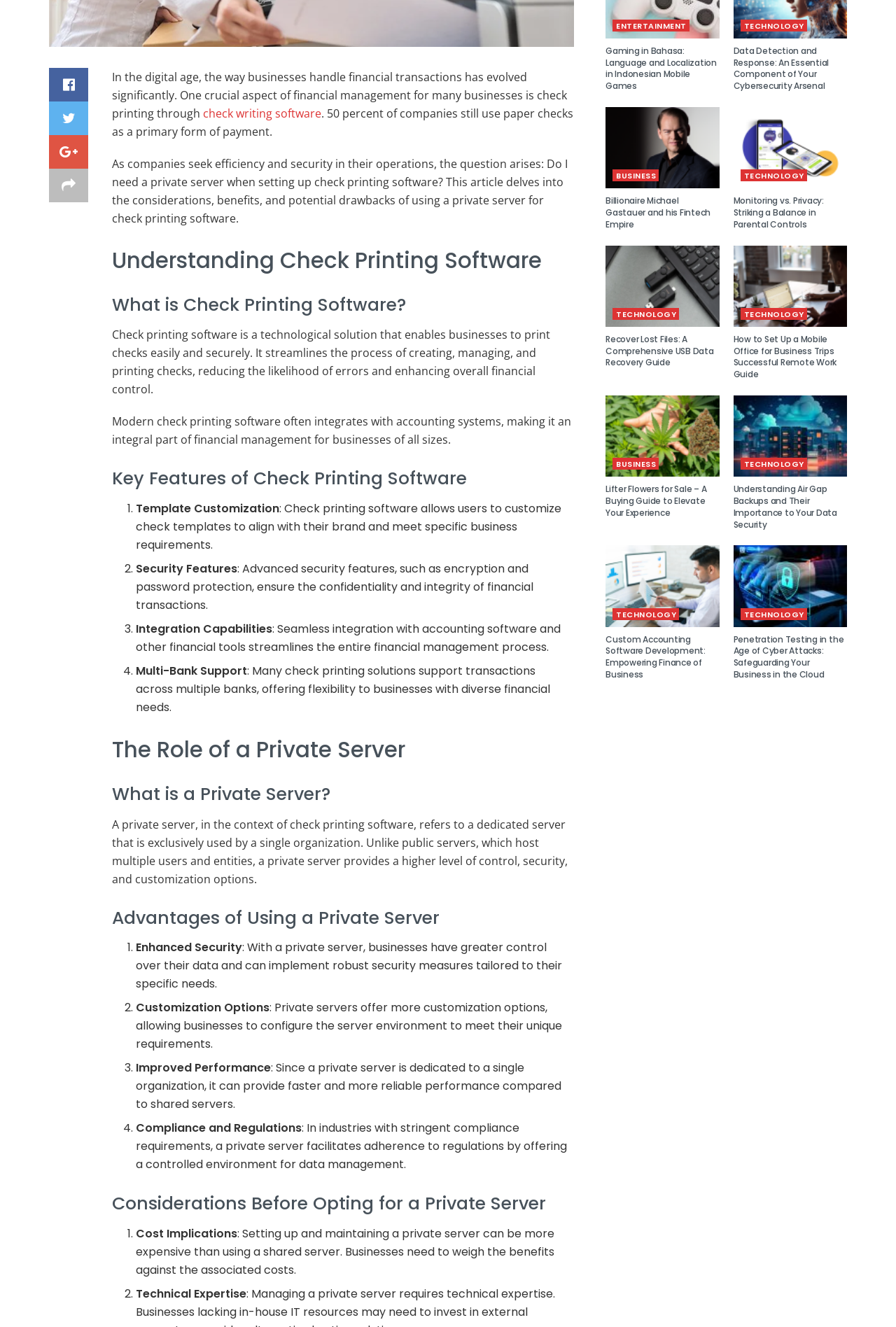Given the element description, predict the bounding box coordinates in the format (top-left x, top-left y, bottom-right x, bottom-right y). Make sure all values are between 0 and 1. Here is the element description: Share on Facebook

[0.055, 0.051, 0.098, 0.076]